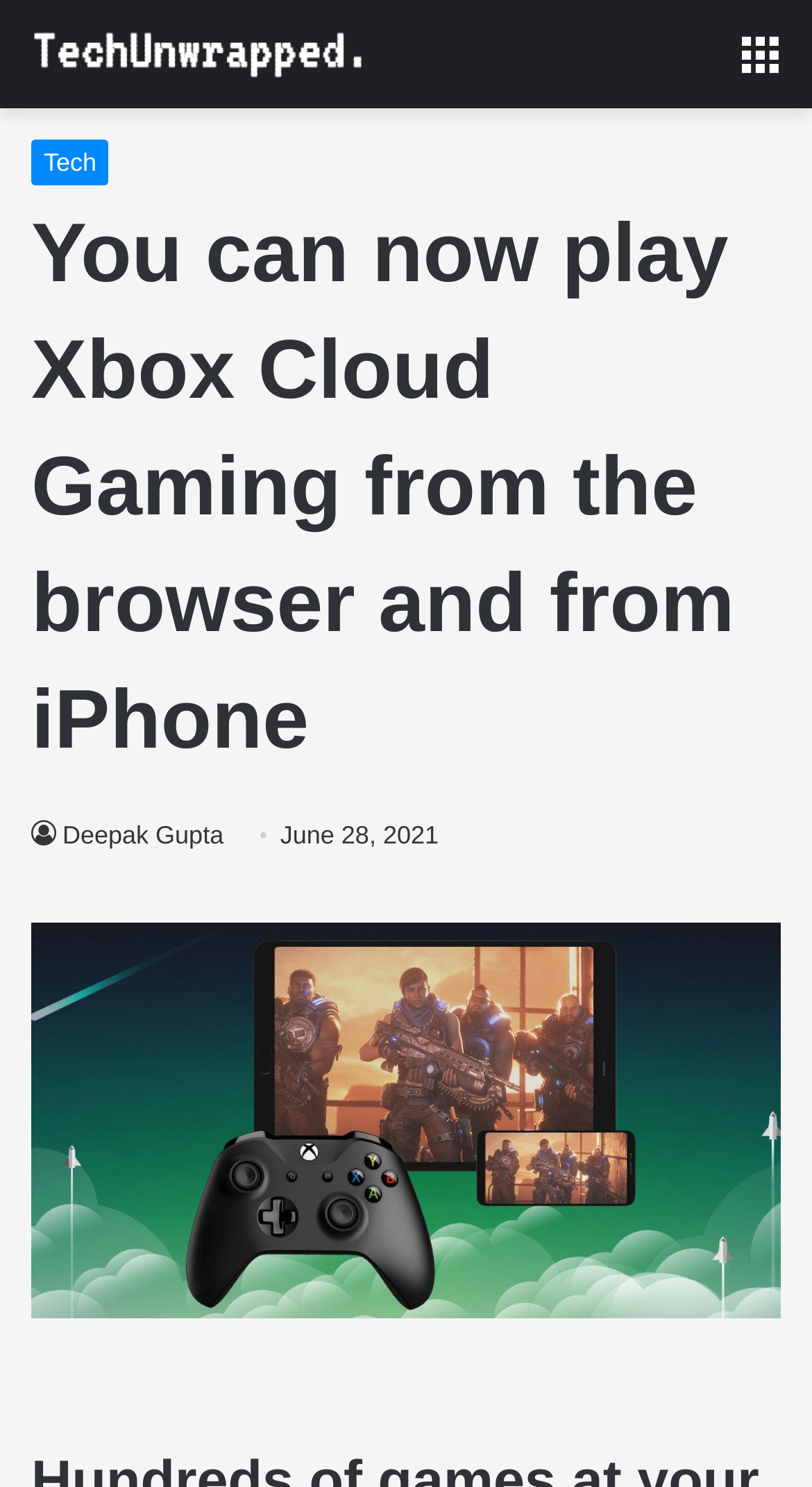Determine the bounding box for the UI element described here: "Menu".

[0.91, 0.015, 0.962, 0.078]